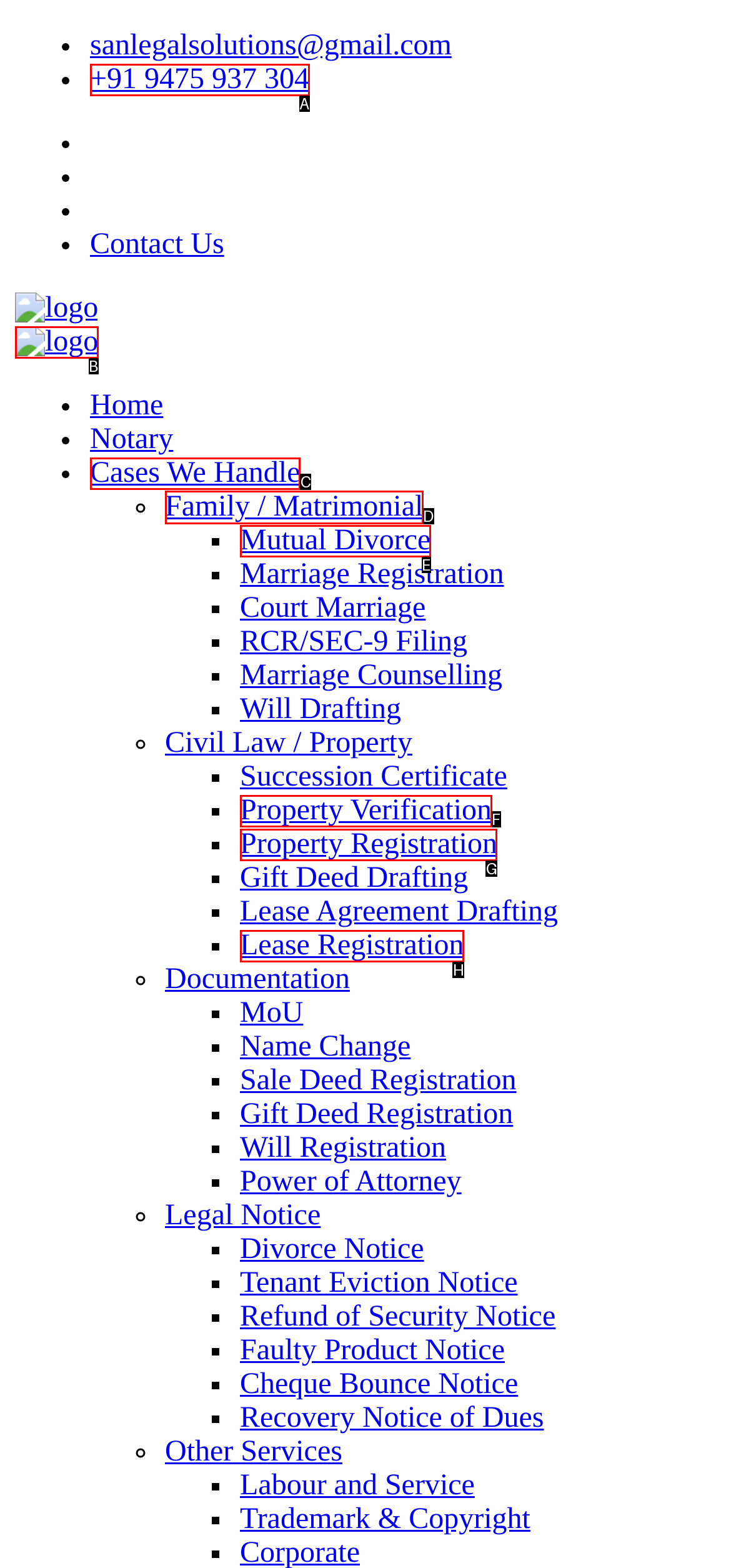Tell me which one HTML element I should click to complete the following task: Click the 'Family / Matrimonial' link Answer with the option's letter from the given choices directly.

D